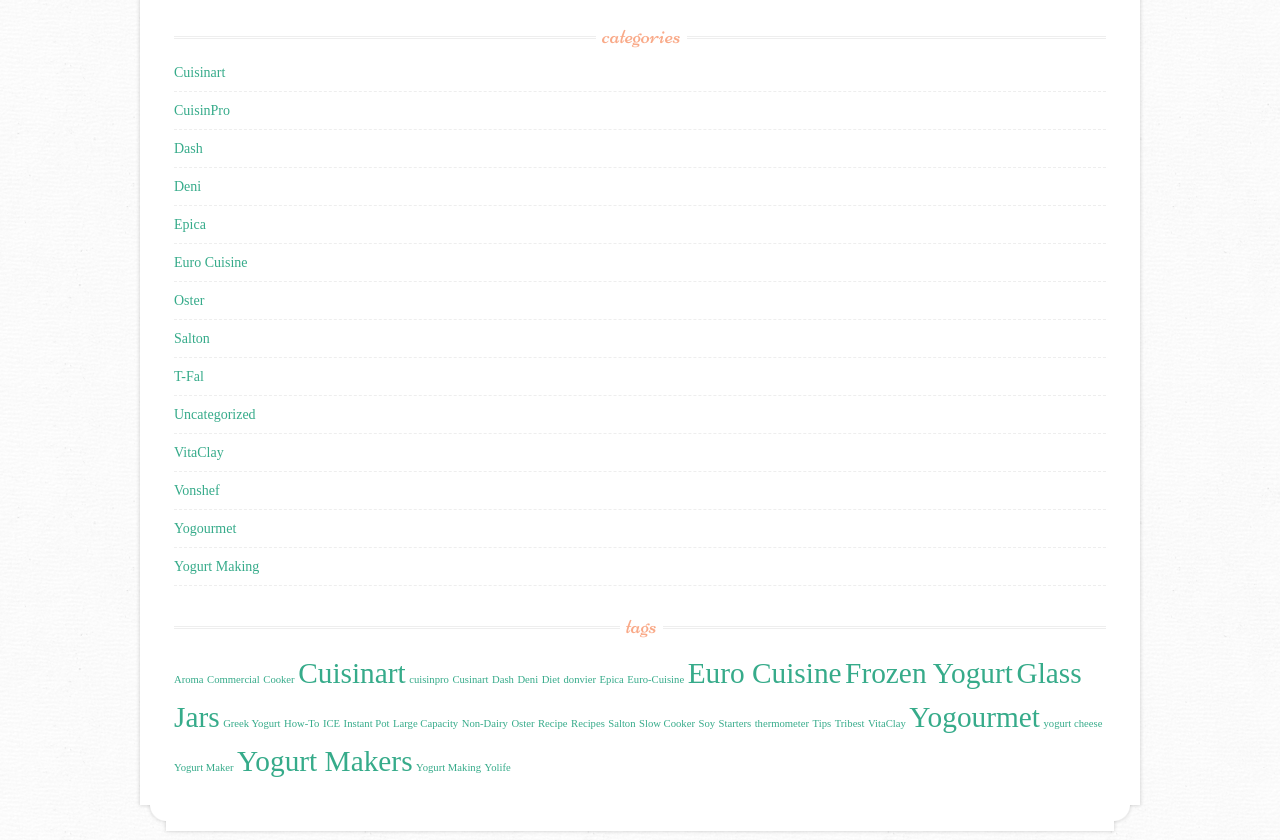Extract the bounding box coordinates of the UI element described: "VitaClay". Provide the coordinates in the format [left, top, right, bottom] with values ranging from 0 to 1.

[0.136, 0.53, 0.175, 0.548]